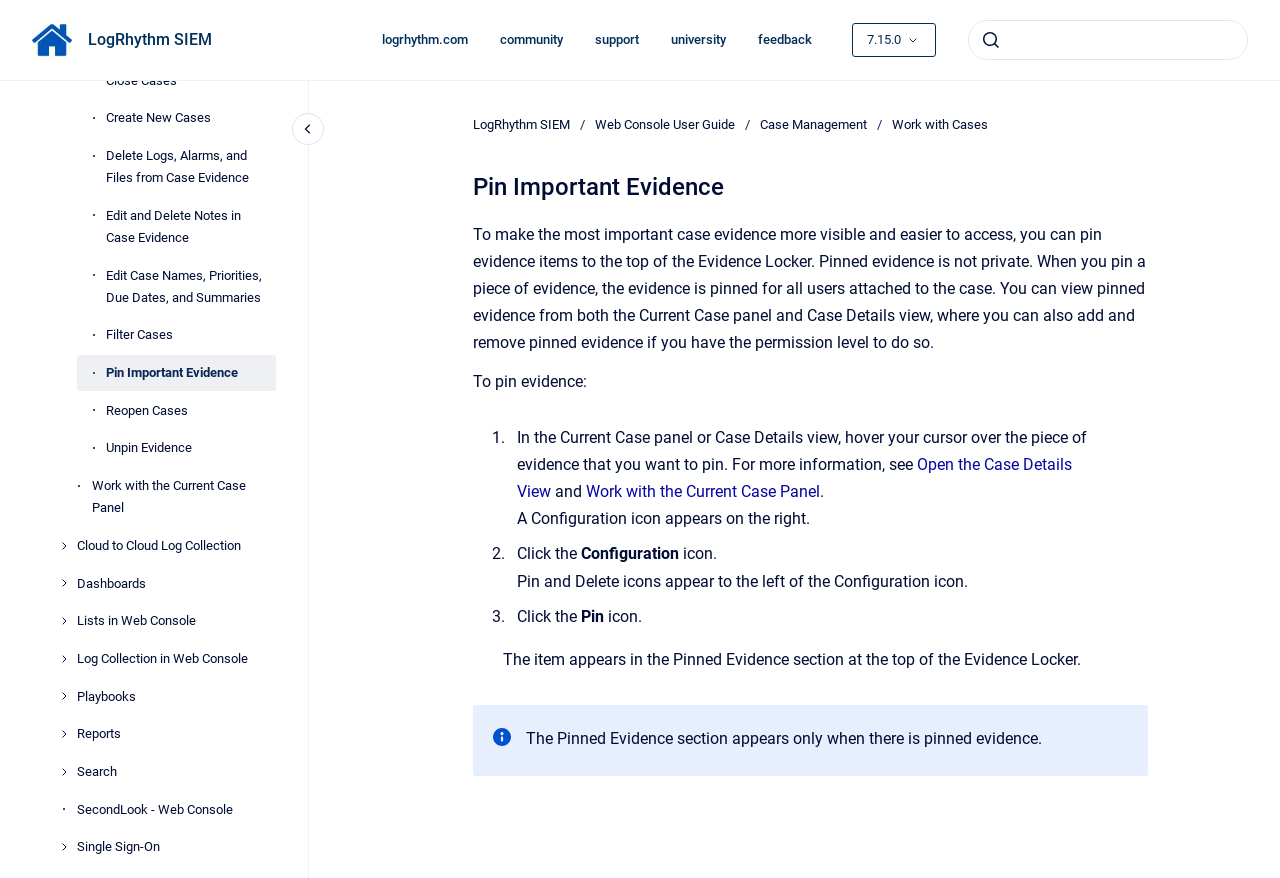Specify the bounding box coordinates (top-left x, top-left y, bottom-right x, bottom-right y) of the UI element in the screenshot that matches this description: SecondLook - Web Console

[0.06, 0.902, 0.216, 0.943]